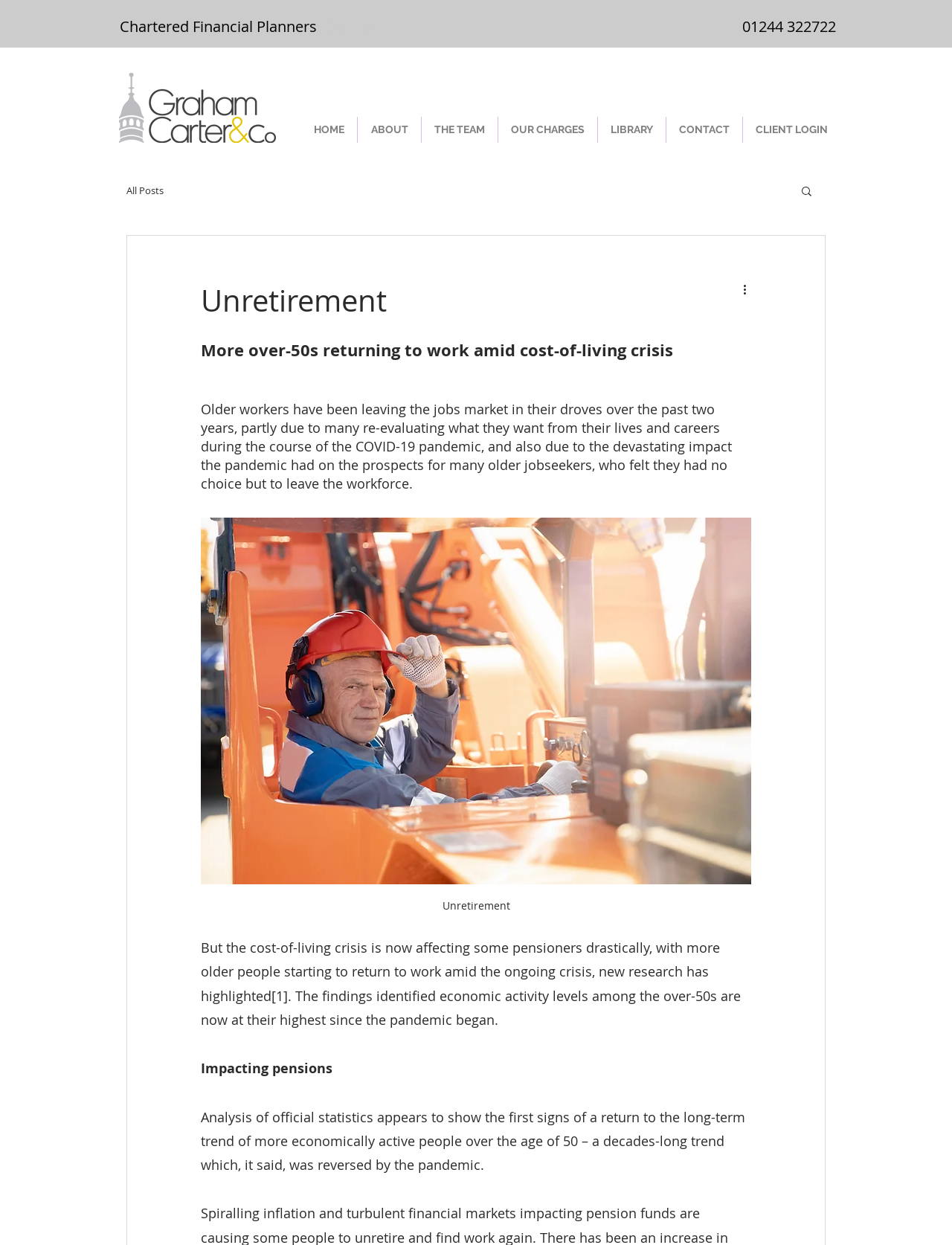Please find the bounding box coordinates of the clickable region needed to complete the following instruction: "Click the 'HOME' link". The bounding box coordinates must consist of four float numbers between 0 and 1, i.e., [left, top, right, bottom].

[0.316, 0.094, 0.375, 0.115]